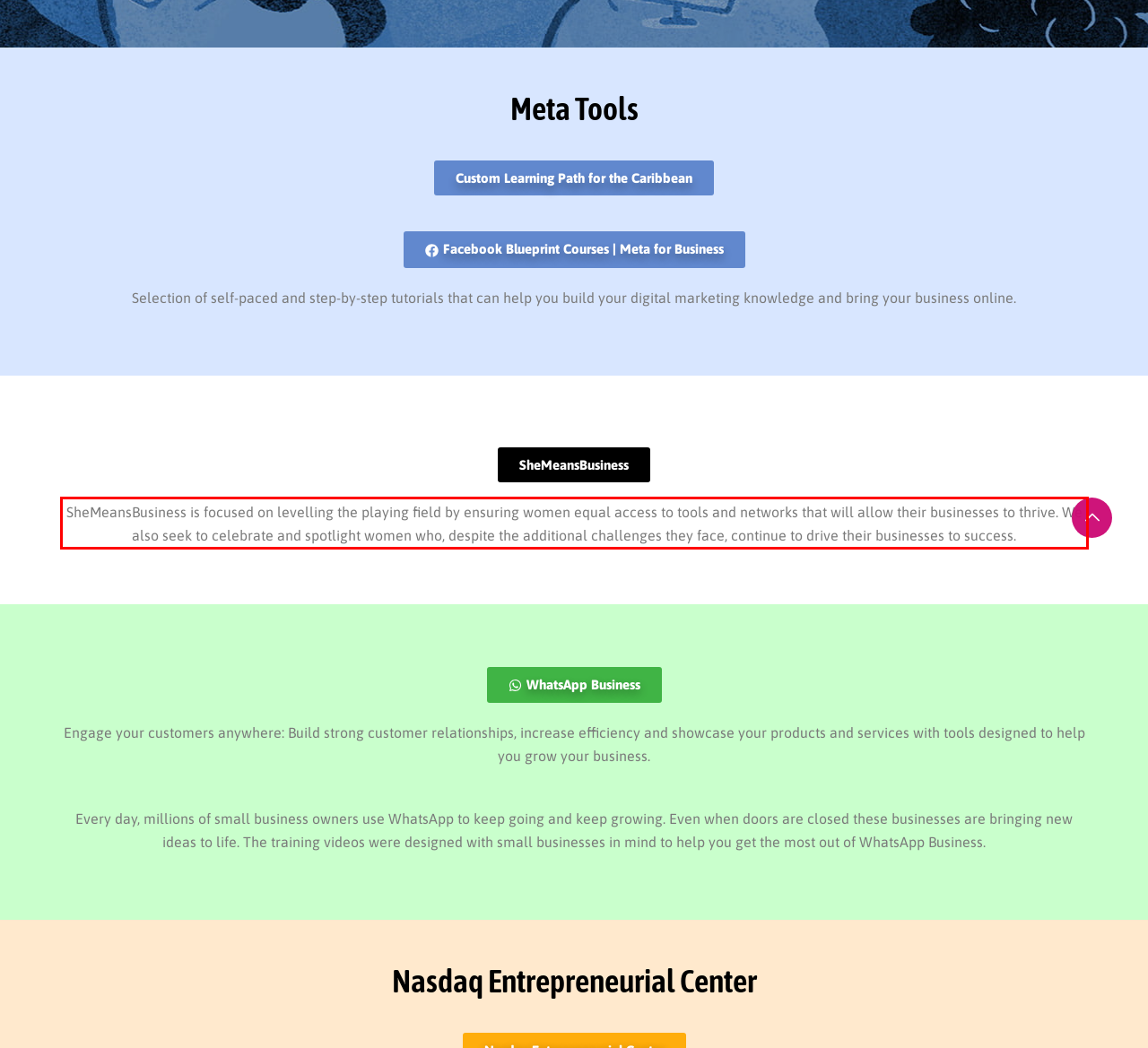Please identify the text within the red rectangular bounding box in the provided webpage screenshot.

SheMeansBusiness is focused on levelling the playing field by ensuring women equal access to tools and networks that will allow their businesses to thrive. We also seek to celebrate and spotlight women who, despite the additional challenges they face, continue to drive their businesses to success.